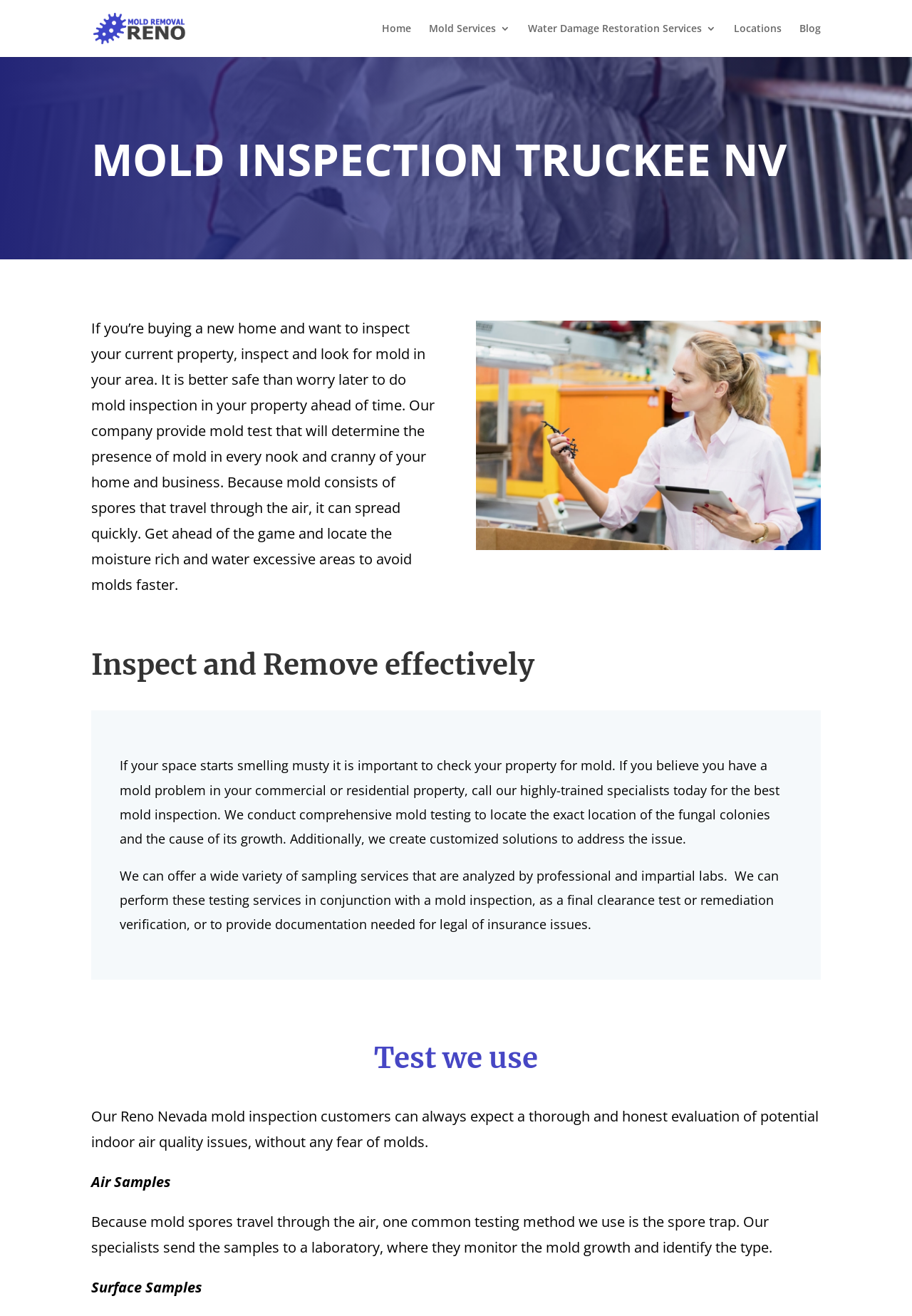Offer a meticulous description of the webpage's structure and content.

The webpage is about Reno Mold Removal Pros, a trusted restoration company in Reno, NV, offering top mold inspection services in the Truckee area. At the top, there is a logo image and a link to the company's name, "Reno Mold Removal Pros | Trusted Restoration Company In Reno NV". Below this, there are five navigation links: "Home", "Mold Services 3", "Water Damage Restoration Services 3", "Locations", and "Blog".

The main content of the webpage is divided into sections. The first section has a heading "MOLD INSPECTION TRUCKEE NV" and a paragraph of text explaining the importance of mold inspection in properties. This section is followed by a heading "Inspect and Remove effectively" and another paragraph discussing the need to check for mold if a space starts smelling musty.

The next section has a heading "Test we use" and describes the various sampling services offered by the company, including air samples and surface samples. The air samples section explains the use of spore traps to monitor mold growth and identify the type, while the surface samples section is not elaborated on.

Throughout the webpage, there are no images other than the company logo at the top. The layout is organized, with clear headings and concise text, making it easy to navigate and understand the services offered by Reno Mold Removal Pros.